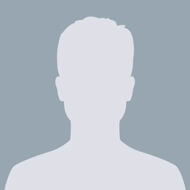What is the purpose of this image?
Provide a detailed and well-explained answer to the question.

According to the caption, this image is a placeholder for a profile picture, typically used when the actual photo of a person is unavailable, suggesting that its purpose is to serve as a substitute for a real image.